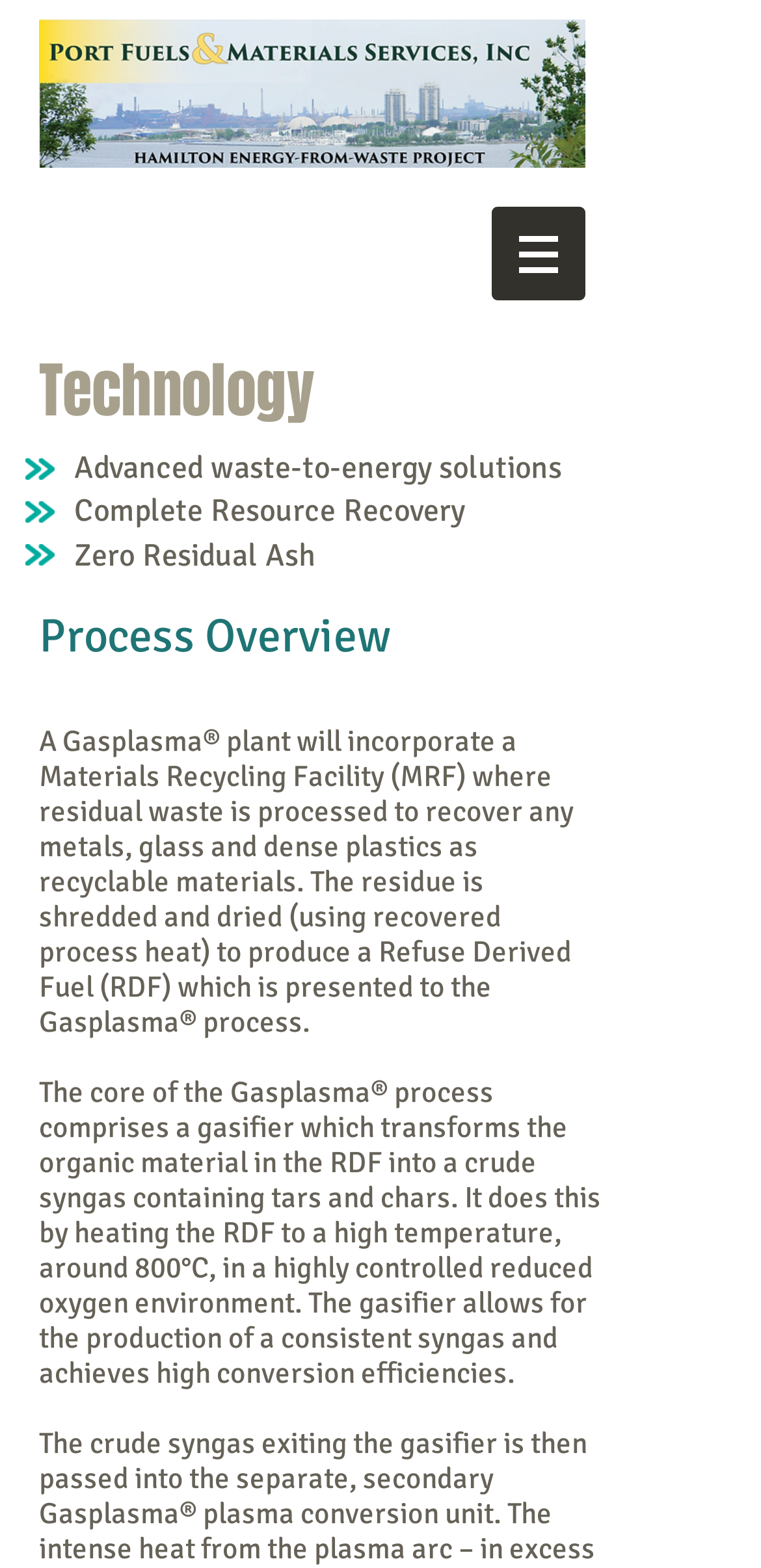What are the three key benefits of the Gasplasma process?
Based on the screenshot, answer the question with a single word or phrase.

Advanced waste-to-energy solutions, Complete Resource Recovery, Zero Residual Ash